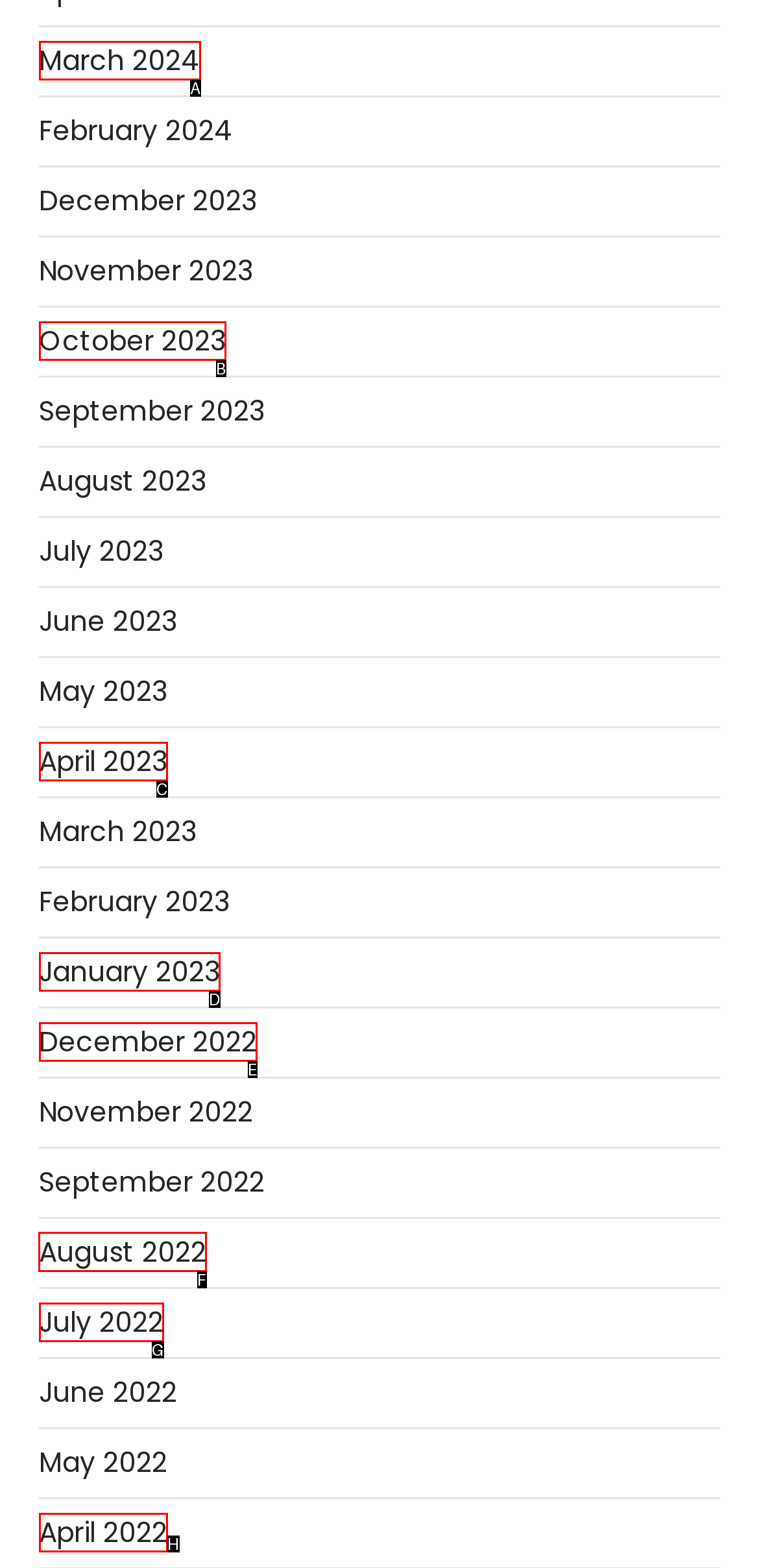Identify the HTML element to select in order to accomplish the following task: check August 2022
Reply with the letter of the chosen option from the given choices directly.

F